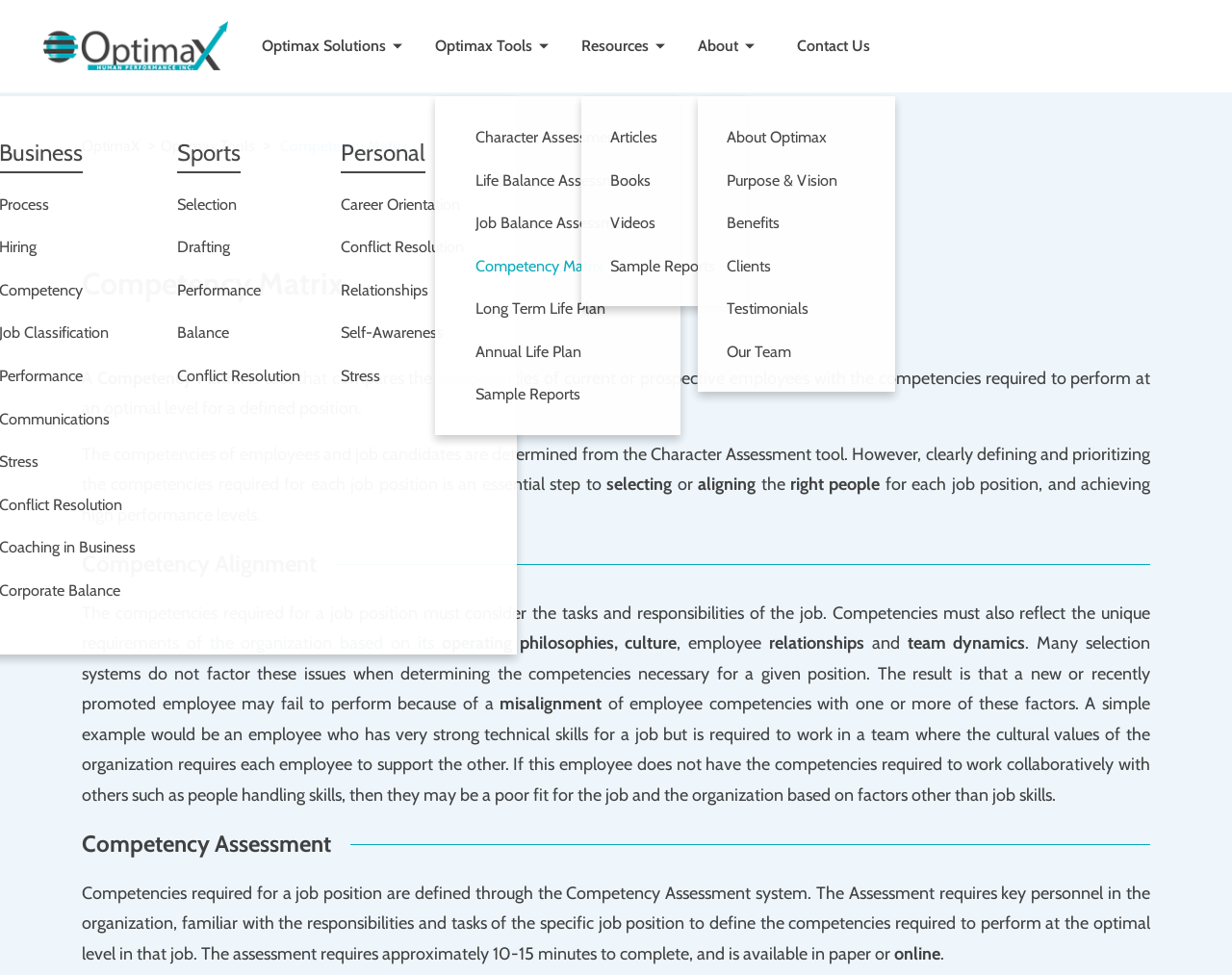Answer the question below with a single word or a brief phrase: 
What is the consequence of misaligning employee competencies with job requirements?

Poor fit for job